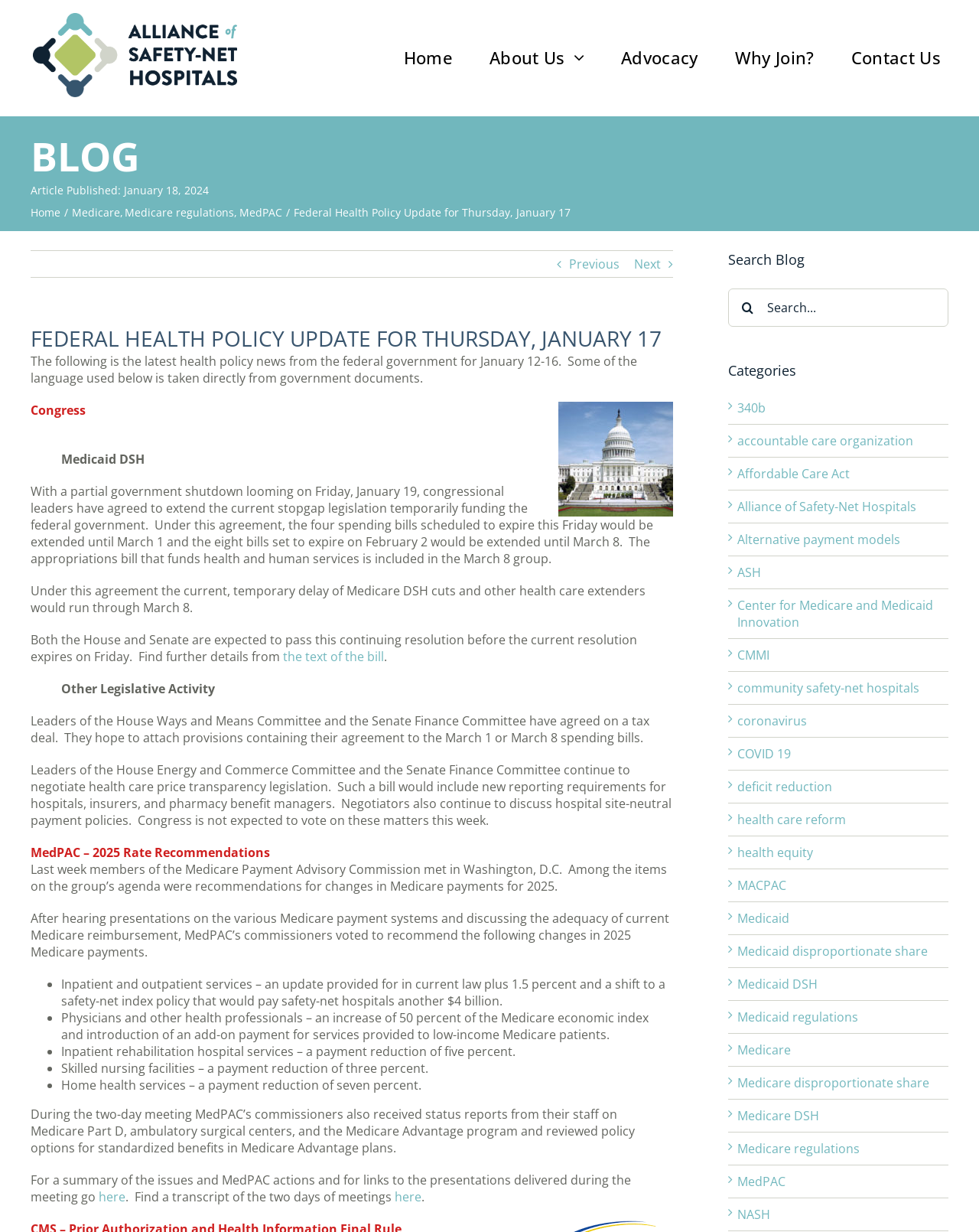Provide a comprehensive caption for the webpage.

This webpage is a blog post from the Alliance of Safety-Net Hospitals, providing a federal health policy update for Thursday, January 17. At the top of the page, there is a logo of the Alliance of Safety-Net Hospitals, accompanied by a navigation menu with links to "Home", "About Us", "Advocacy", "Why Join?", and "Contact Us". Below the navigation menu, there is a heading "BLOG" and a breadcrumb navigation menu showing the path "Home > Medicare > Medicare regulations > MedPAC > Federal Health Policy Update for Thursday, January 17".

The main content of the blog post is divided into several sections. The first section provides an overview of the latest health policy news from the federal government for January 12-16. The second section is titled "Congress" and discusses the agreement to extend the current stopgap legislation temporarily funding the federal government, including the appropriations bill that funds health and human services. The third section is titled "MedPAC – 2025 Rate Recommendations" and summarizes the recommendations made by the Medicare Payment Advisory Commission for changes in Medicare payments for 2025.

The webpage also features a search bar and a list of categories, including "340b", "accountable care organization", "Affordable Care Act", and "MedPAC", among others. There are also links to previous and next blog posts, as well as a link to the text of the bill mentioned in the article.